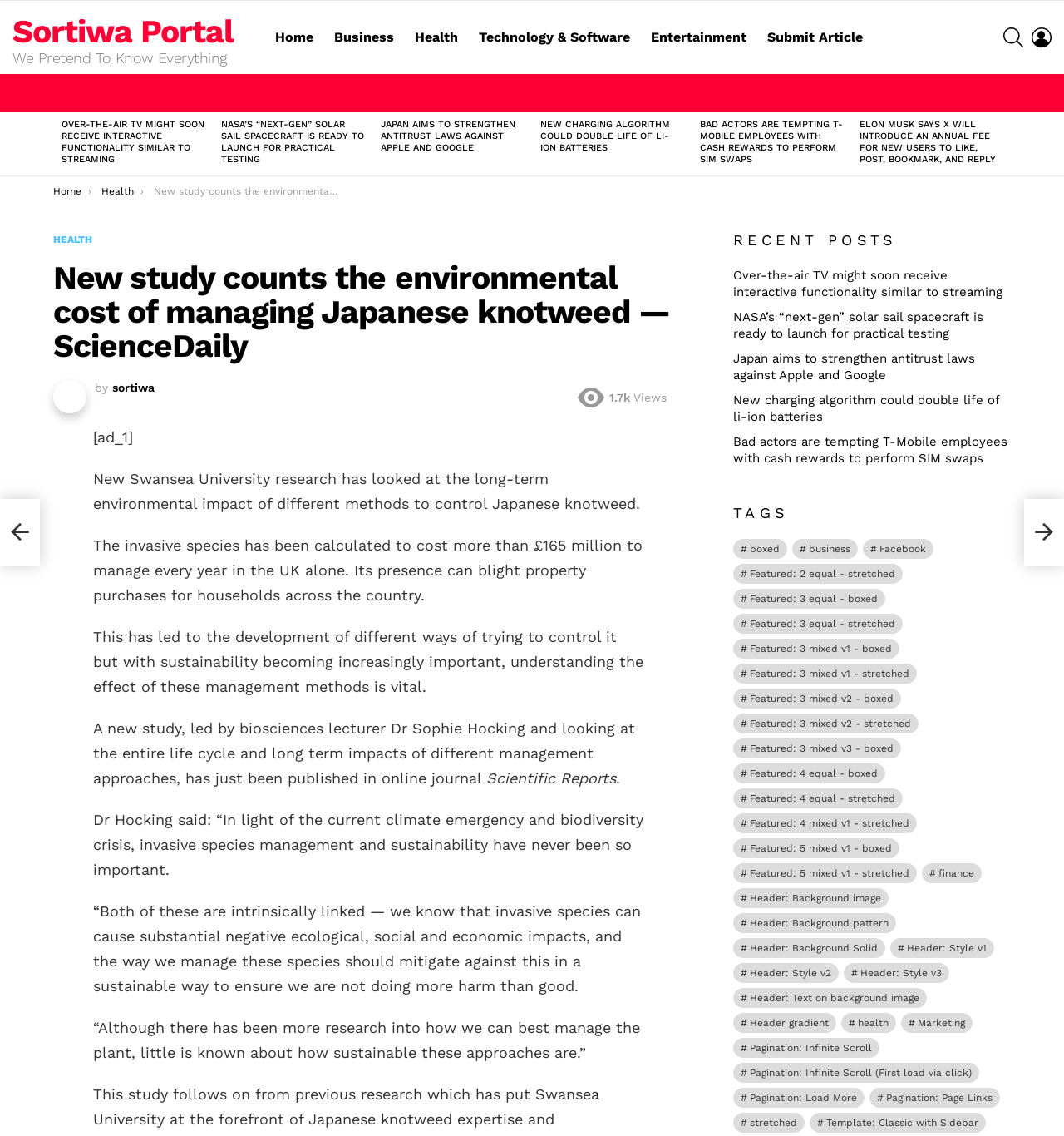How many recent posts are listed?
Answer the question with a thorough and detailed explanation.

The recent posts section is located at the bottom right corner of the webpage, and it lists 5 recent posts with their titles.